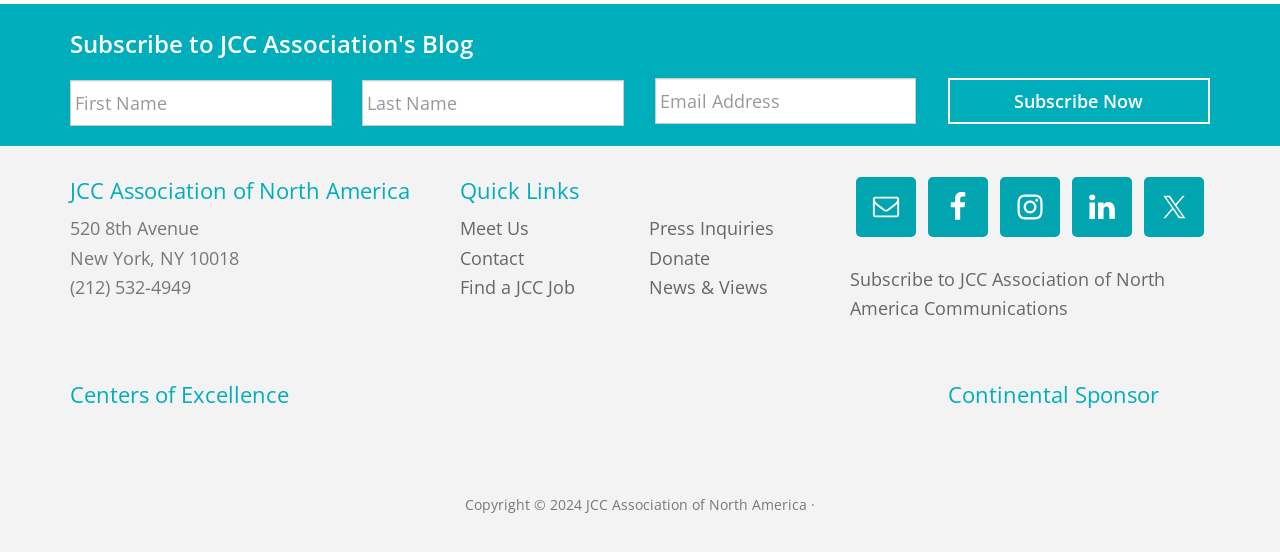Specify the bounding box coordinates of the area to click in order to follow the given instruction: "go to latest post."

None